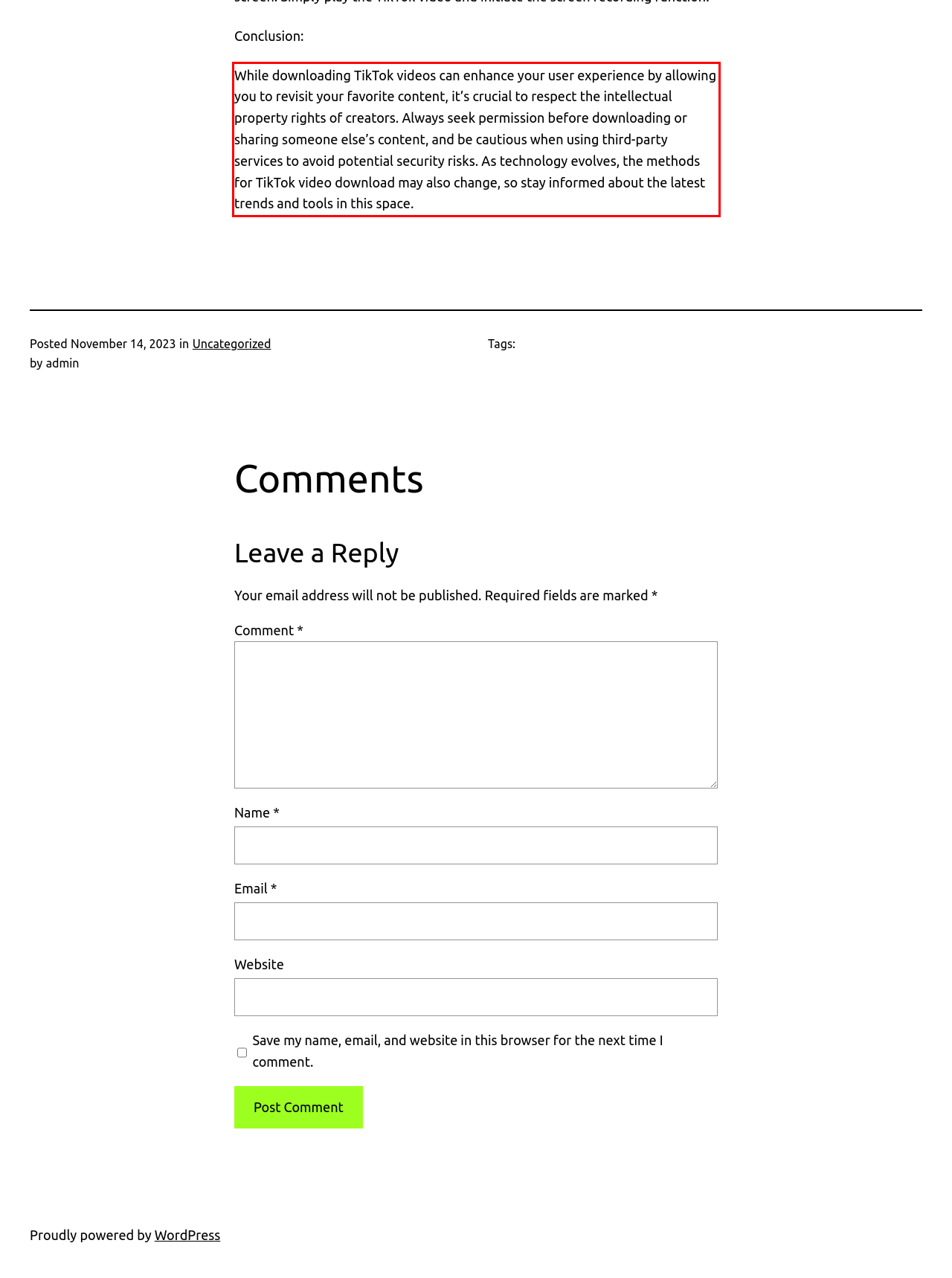Please use OCR to extract the text content from the red bounding box in the provided webpage screenshot.

While downloading TikTok videos can enhance your user experience by allowing you to revisit your favorite content, it’s crucial to respect the intellectual property rights of creators. Always seek permission before downloading or sharing someone else’s content, and be cautious when using third-party services to avoid potential security risks. As technology evolves, the methods for TikTok video download may also change, so stay informed about the latest trends and tools in this space.